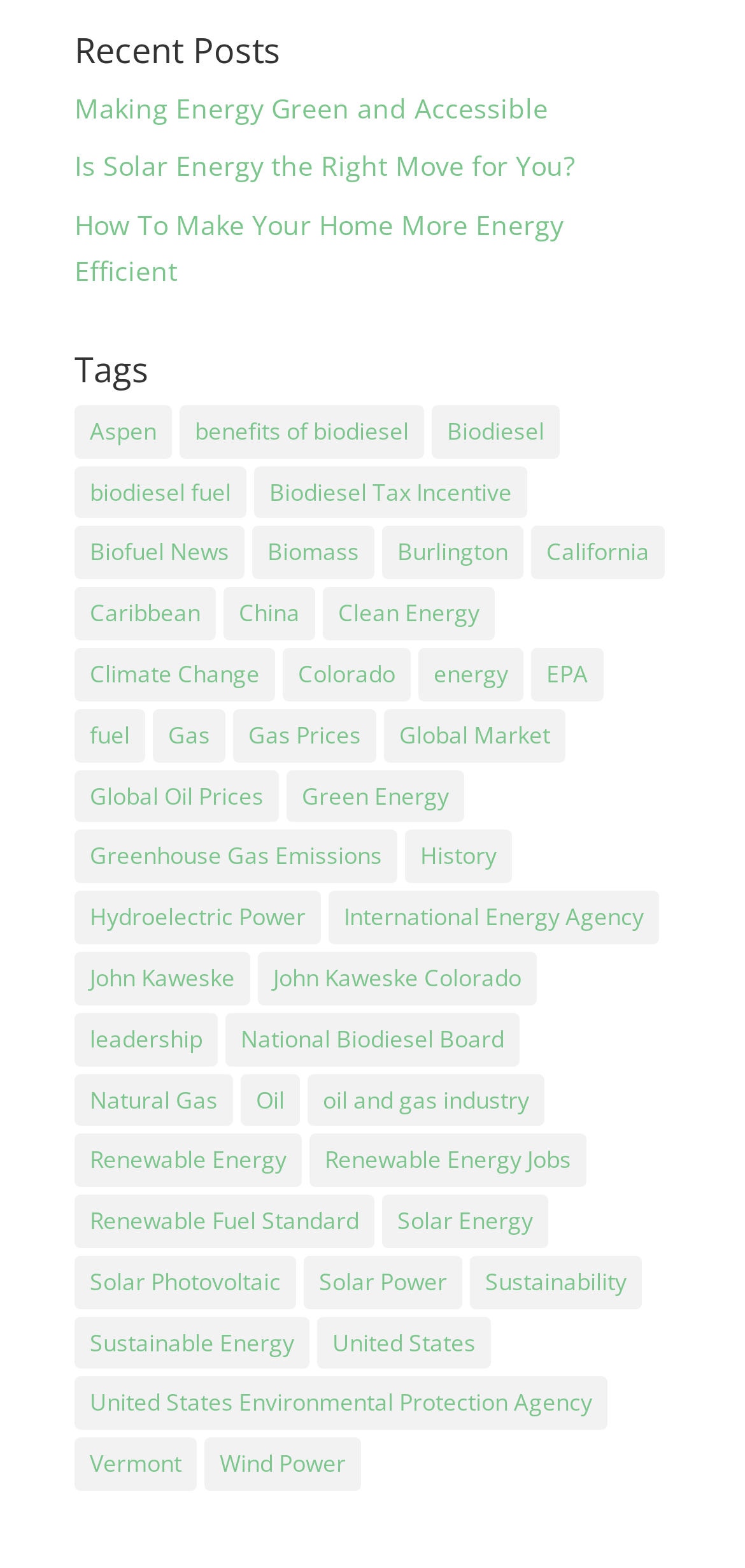Please specify the coordinates of the bounding box for the element that should be clicked to carry out this instruction: "View recent posts". The coordinates must be four float numbers between 0 and 1, formatted as [left, top, right, bottom].

[0.1, 0.02, 0.9, 0.054]